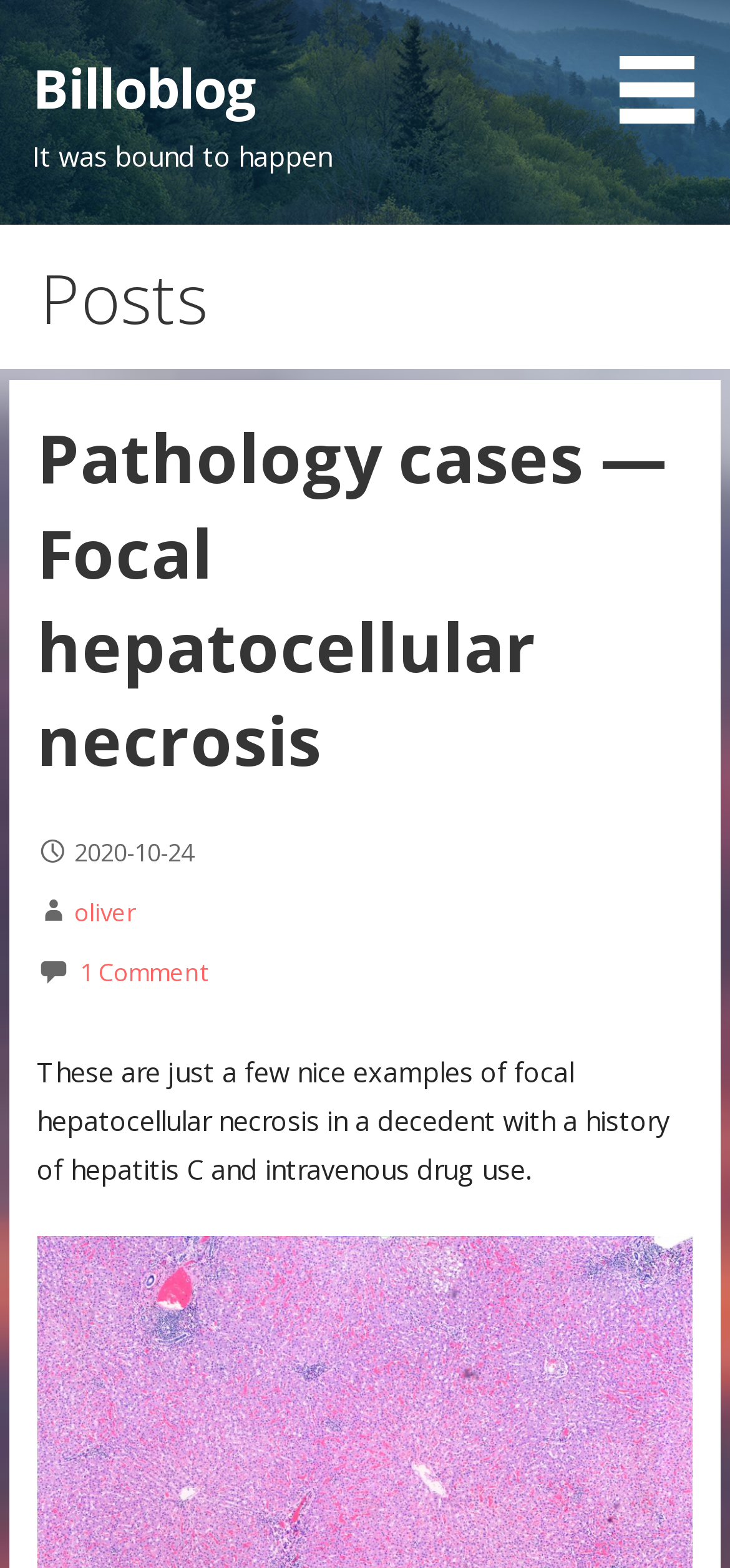Please extract and provide the main headline of the webpage.

Pathology cases — Focal hepatocellular necrosis